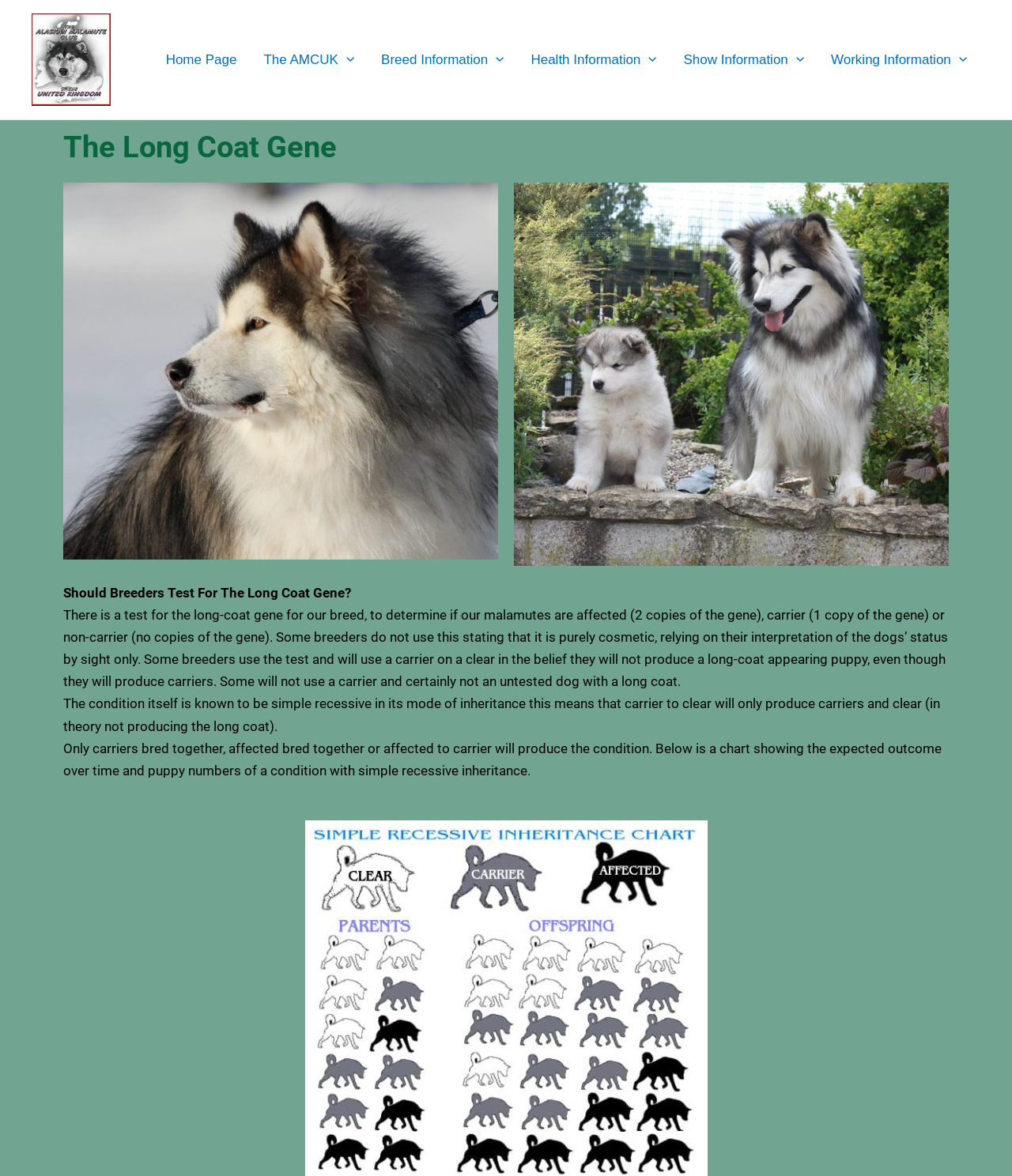Carefully examine the image and provide an in-depth answer to the question: What is the relationship between carriers and the Long Coat Gene?

Carriers of the Long Coat Gene can pass it on to their offspring, even if they do not exhibit the long-coat condition themselves. This is why testing is important to identify carriers and make informed breeding decisions.